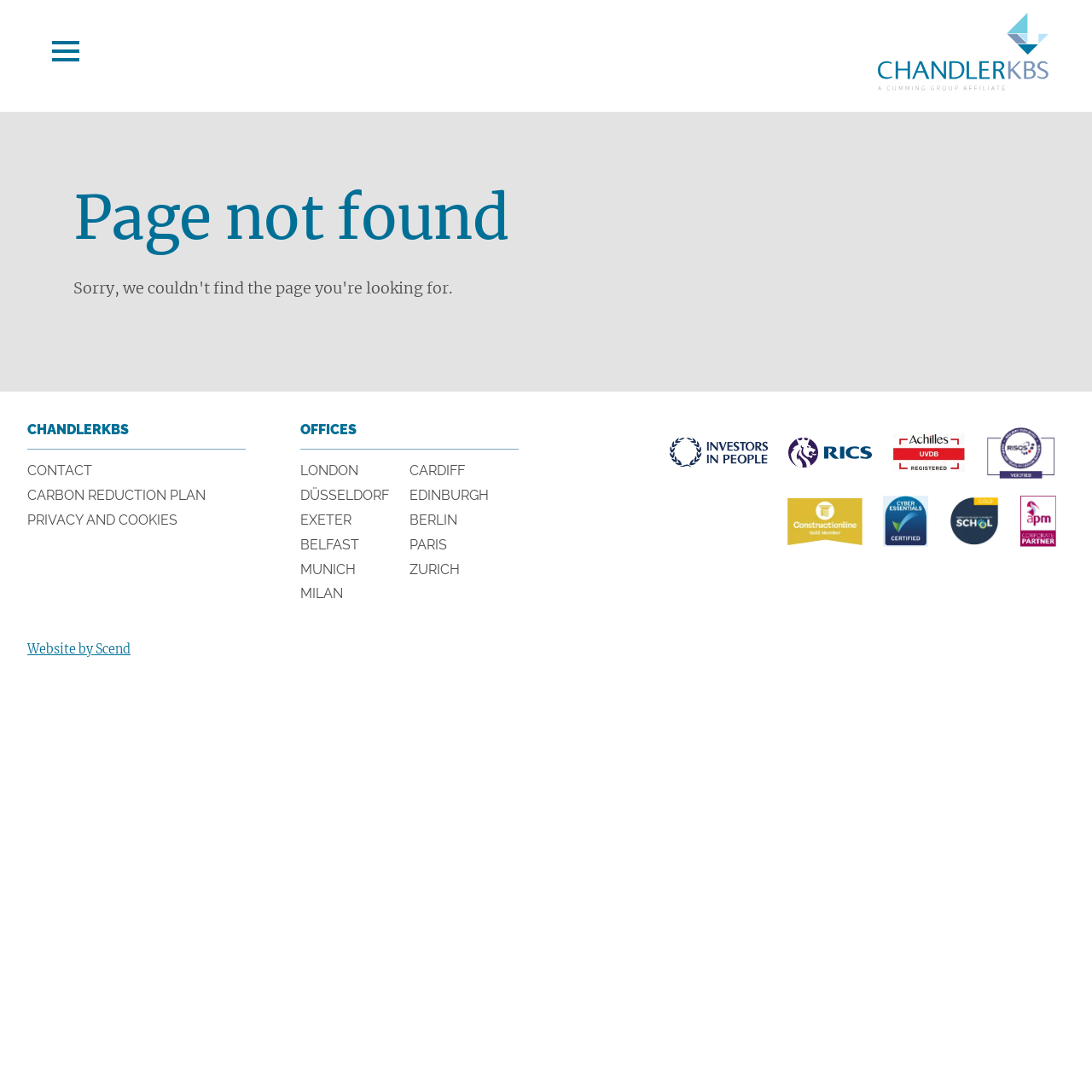How many images are there at the bottom of the page?
Refer to the screenshot and answer in one word or phrase.

7